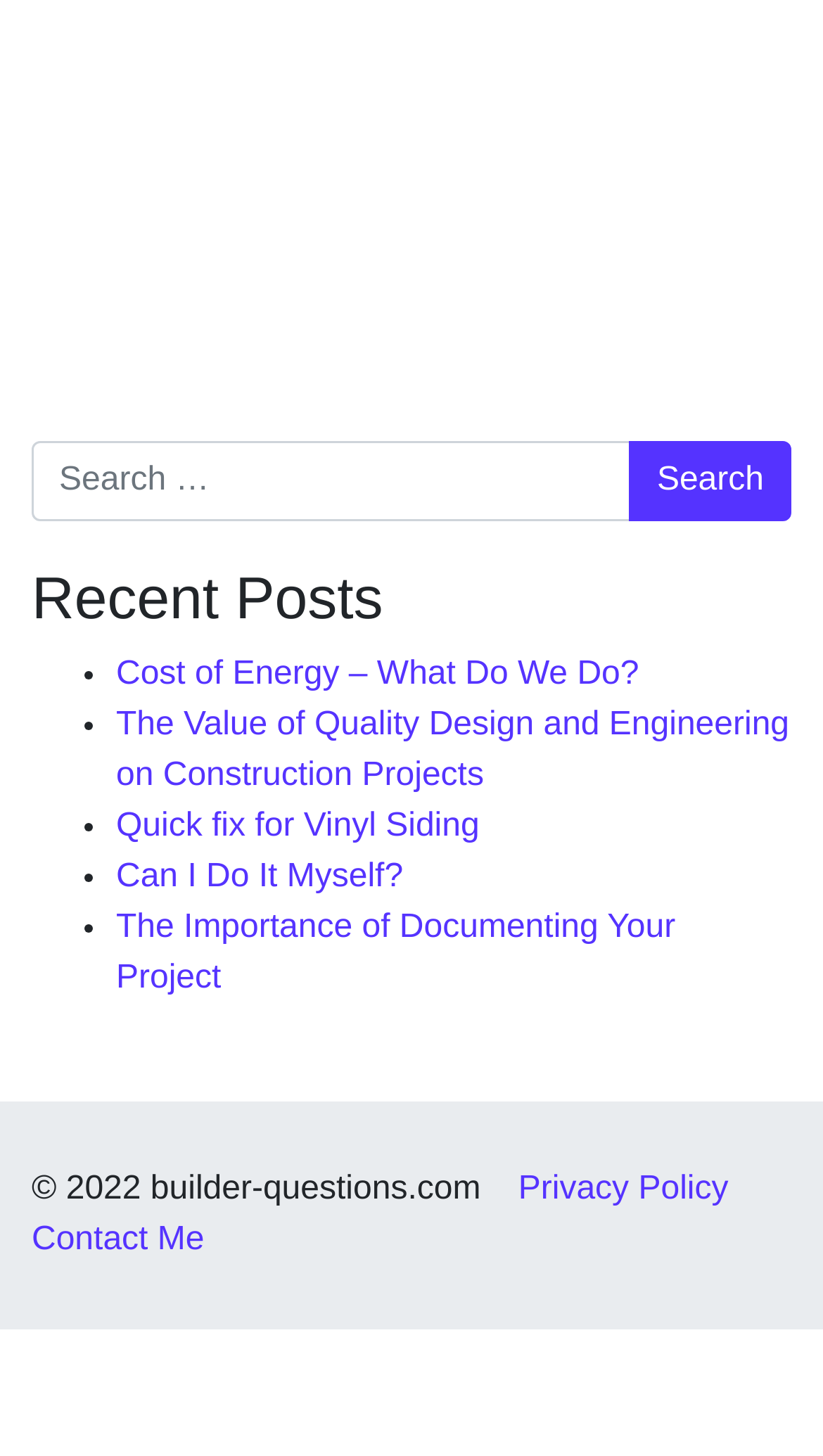Please identify the bounding box coordinates of the element I should click to complete this instruction: 'View recent post 'Cost of Energy – What Do We Do?''. The coordinates should be given as four float numbers between 0 and 1, like this: [left, top, right, bottom].

[0.141, 0.451, 0.776, 0.476]